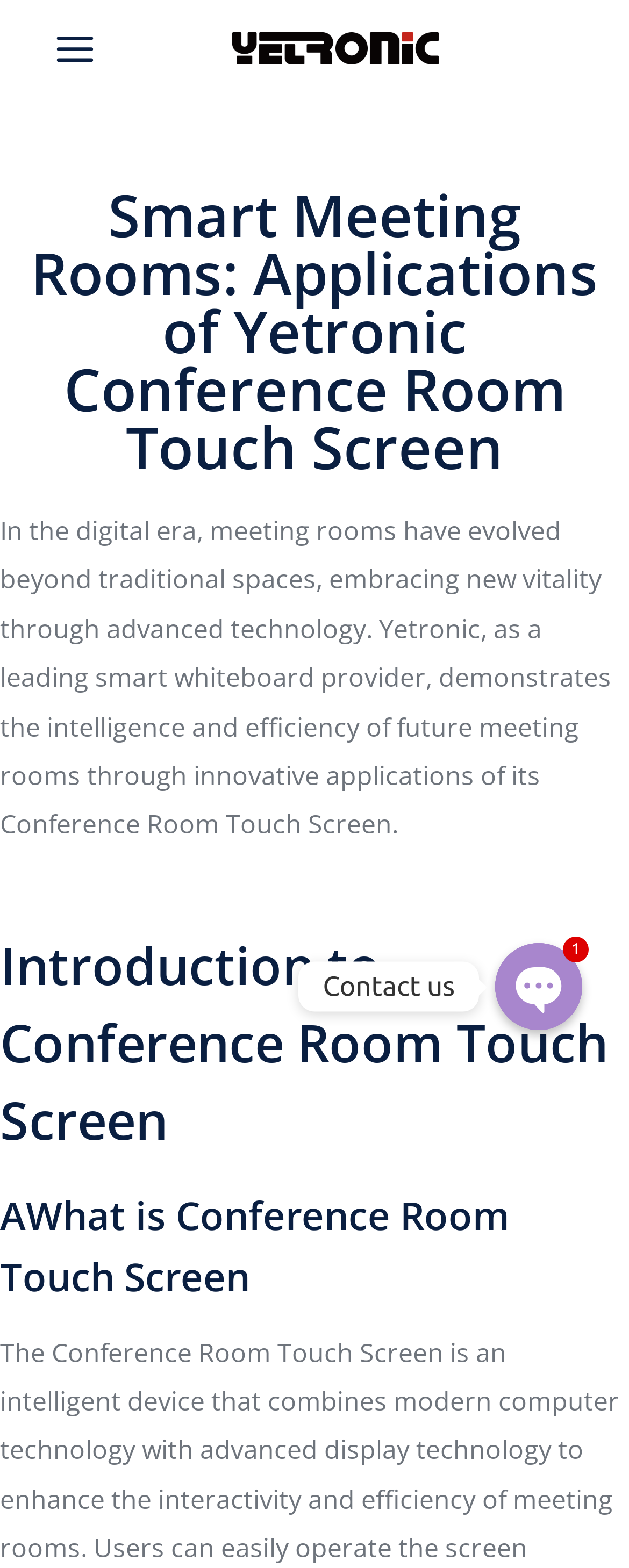Detail the webpage's structure and highlights in your description.

The webpage is about Yetronic's conference room touch screen and its applications in smart meeting rooms. At the top left corner, there is a button to open the menu. Next to it, there is a link to "Smart Board Factory" accompanied by an image with the same name. 

Below these elements, there is a heading that reads "Smart Meeting Rooms: Applications of Yetronic Conference Room Touch Screen". Underneath this heading, there is a paragraph of text that explains how meeting rooms have evolved with advanced technology, and how Yetronic's Conference Room Touch Screen demonstrates the intelligence and efficiency of future meeting rooms.

Further down, there are three headings: "Introduction to Conference Room Touch Screen", "What is Conference Room Touch Screen", and another one that is not fully visible. 

On the top right corner, there are four links to contact the company through different platforms: phone, WhatsApp, email, and Skype. Each link is accompanied by an image. Below these links, there is a "Contact us" text and a button to open a chat window, accompanied by an image.